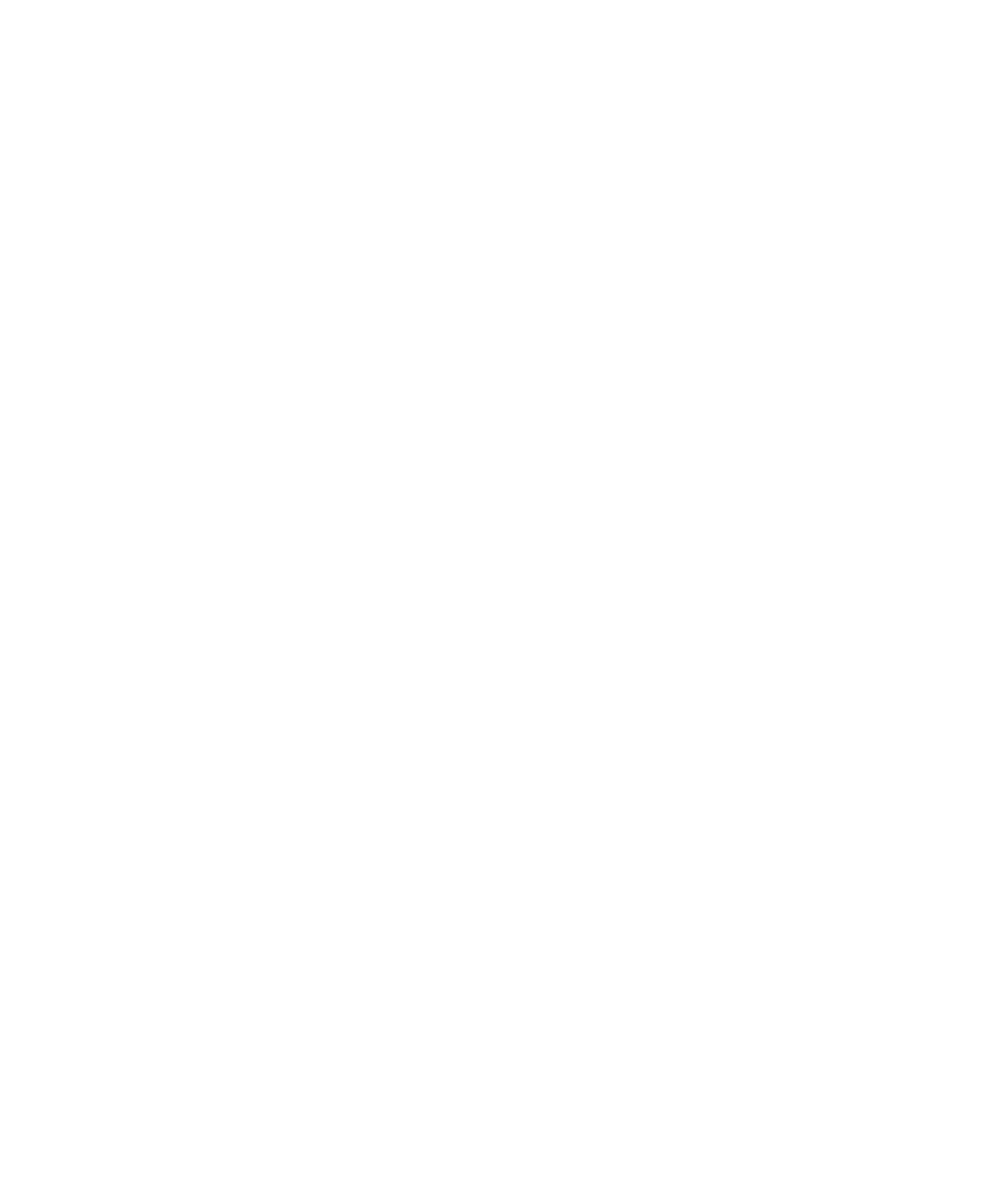Who is the inventor?
Using the visual information from the image, give a one-word or short-phrase answer.

Ernest N. Humphrey